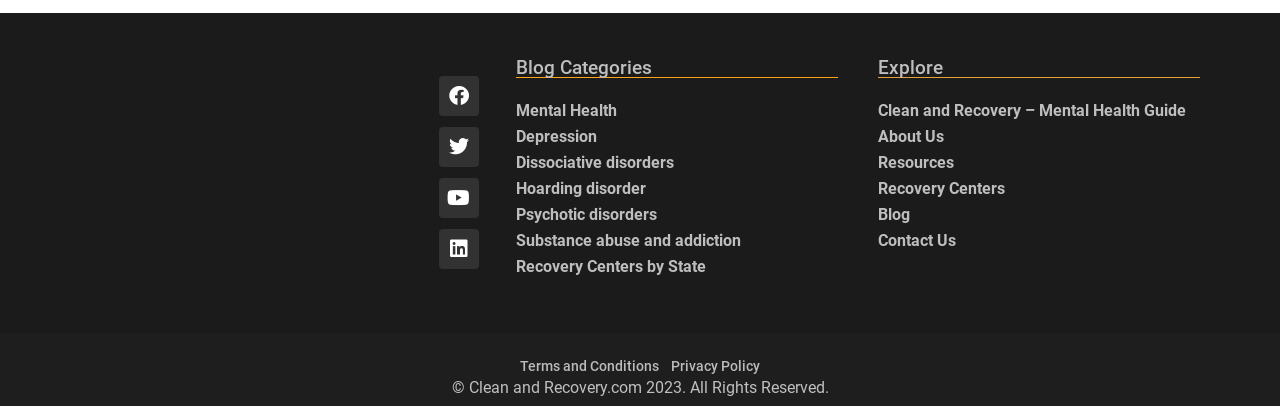Determine the bounding box for the described UI element: "Uncategorized".

None